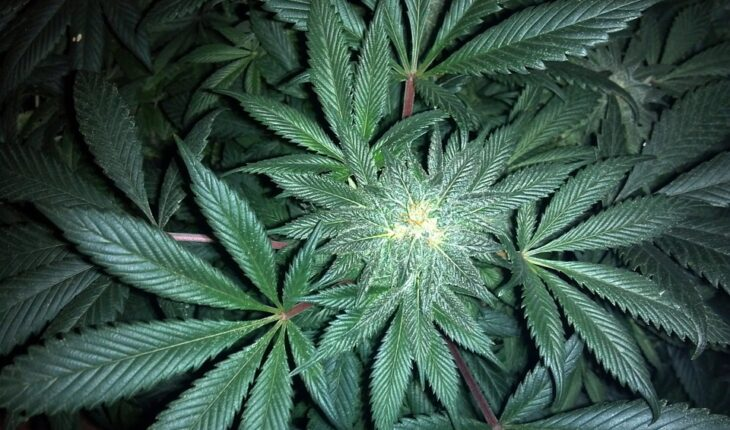What is the color of the foliage in the image?
Give a detailed response to the question by analyzing the screenshot.

The caption describes the foliage as 'vibrant and textured' and 'green', which suggests that the dominant color of the foliage in the image is green.